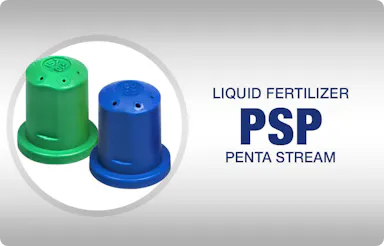Respond with a single word or short phrase to the following question: 
What is the purpose of the nozzles?

liquid fertilizer application